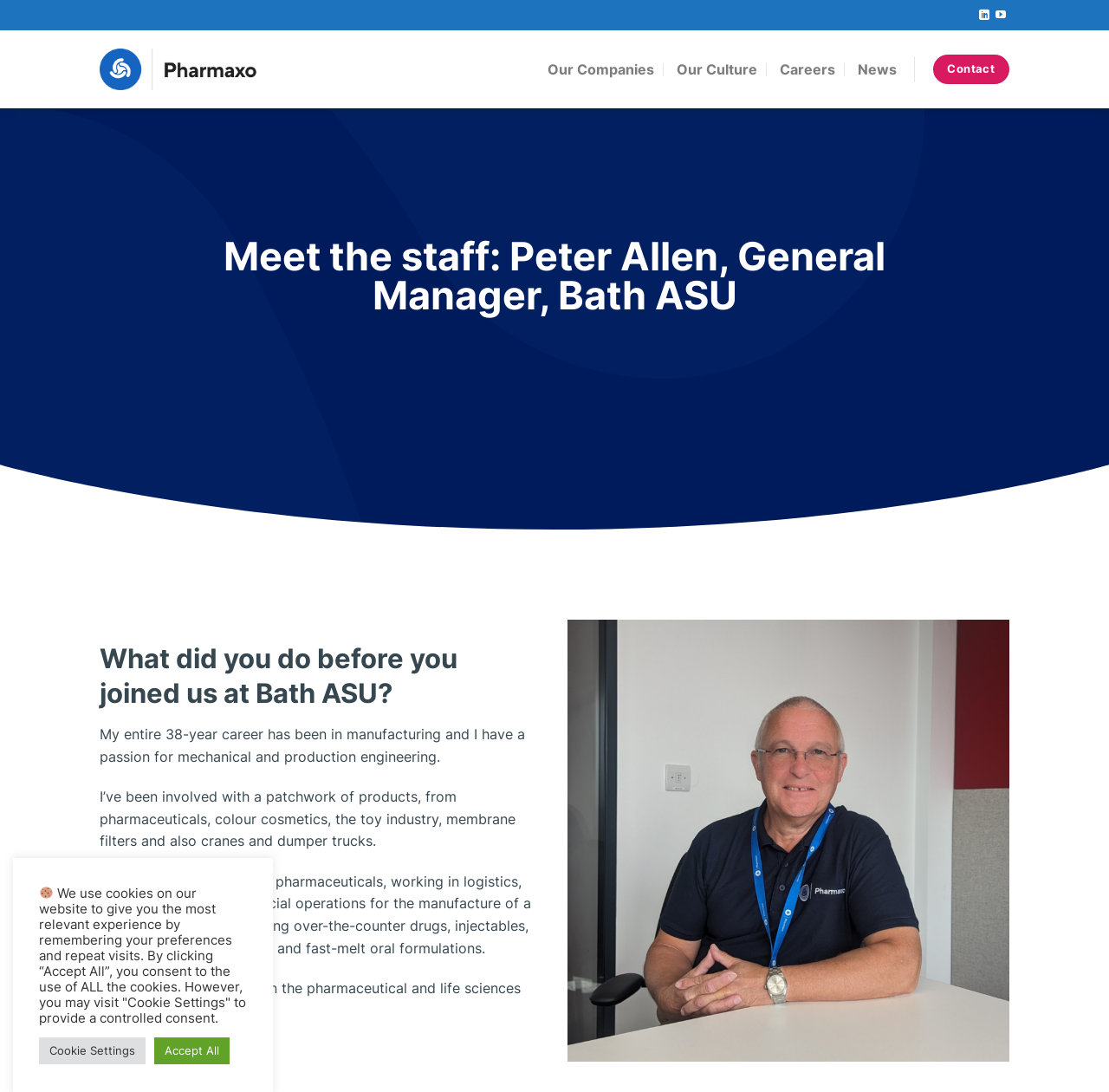Locate the UI element described by Contact and provide its bounding box coordinates. Use the format (top-left x, top-left y, bottom-right x, bottom-right y) with all values as floating point numbers between 0 and 1.

[0.841, 0.05, 0.91, 0.077]